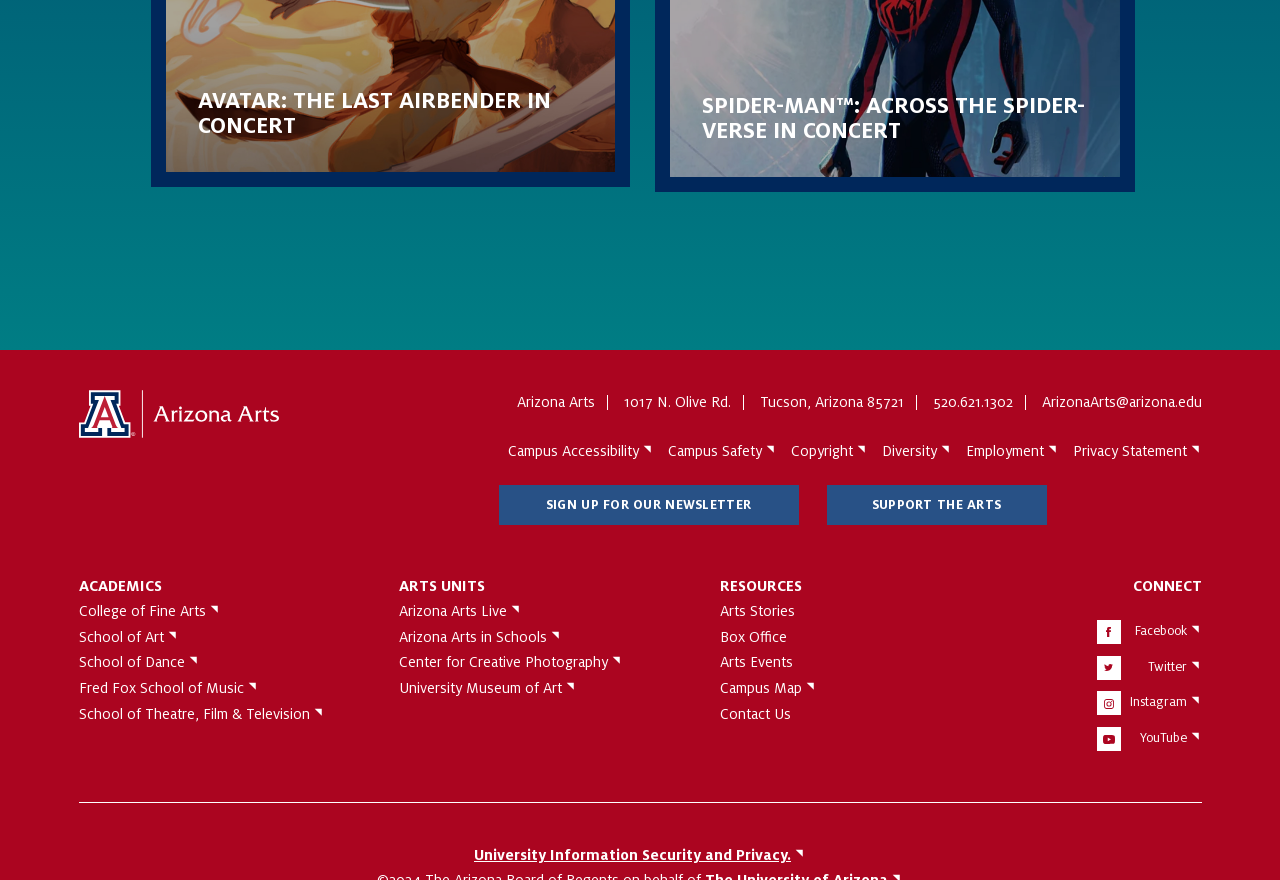How many concert events are featured on the webpage?
Please look at the screenshot and answer in one word or a short phrase.

2